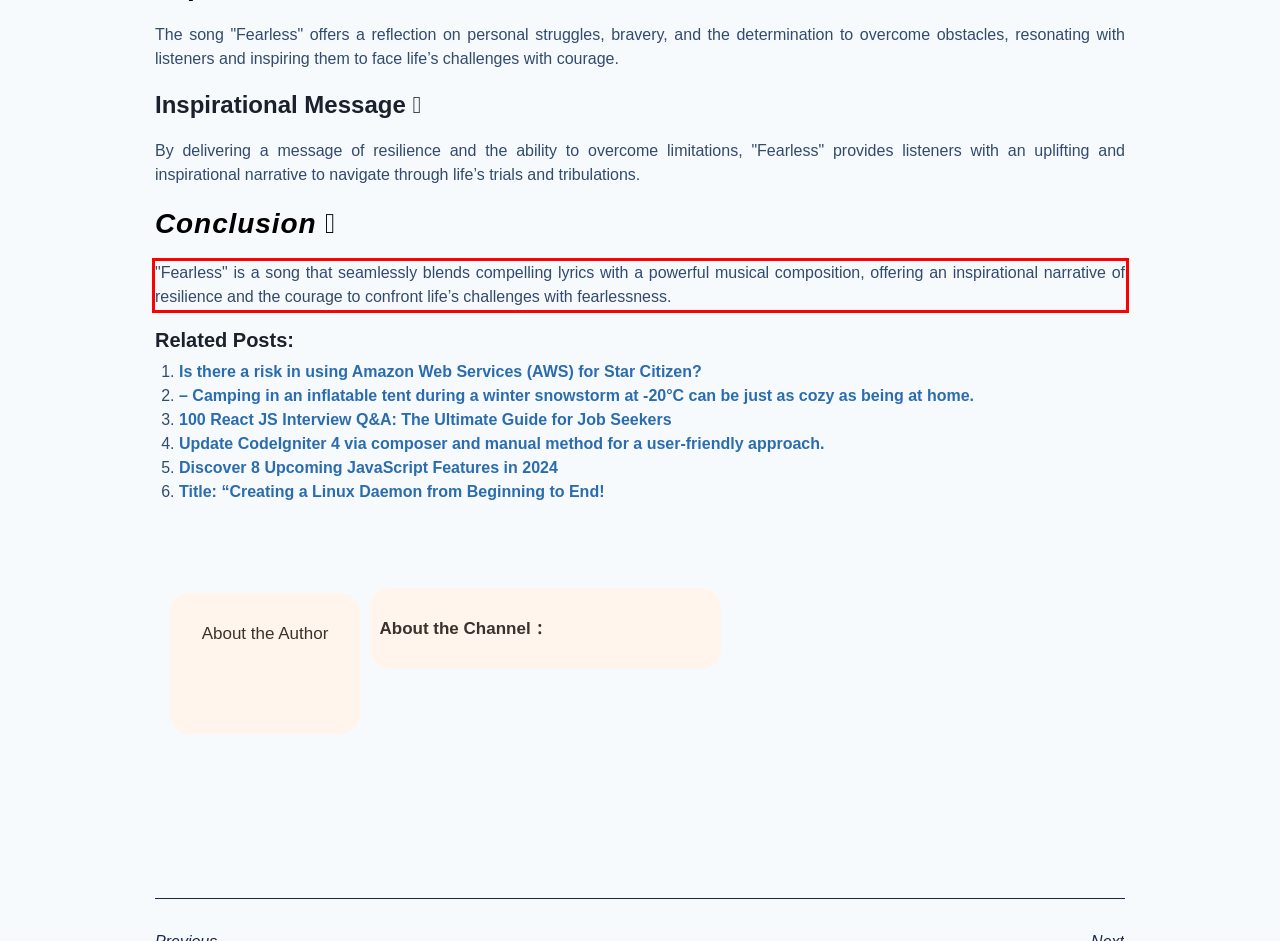Observe the screenshot of the webpage, locate the red bounding box, and extract the text content within it.

"Fearless" is a song that seamlessly blends compelling lyrics with a powerful musical composition, offering an inspirational narrative of resilience and the courage to confront life’s challenges with fearlessness.